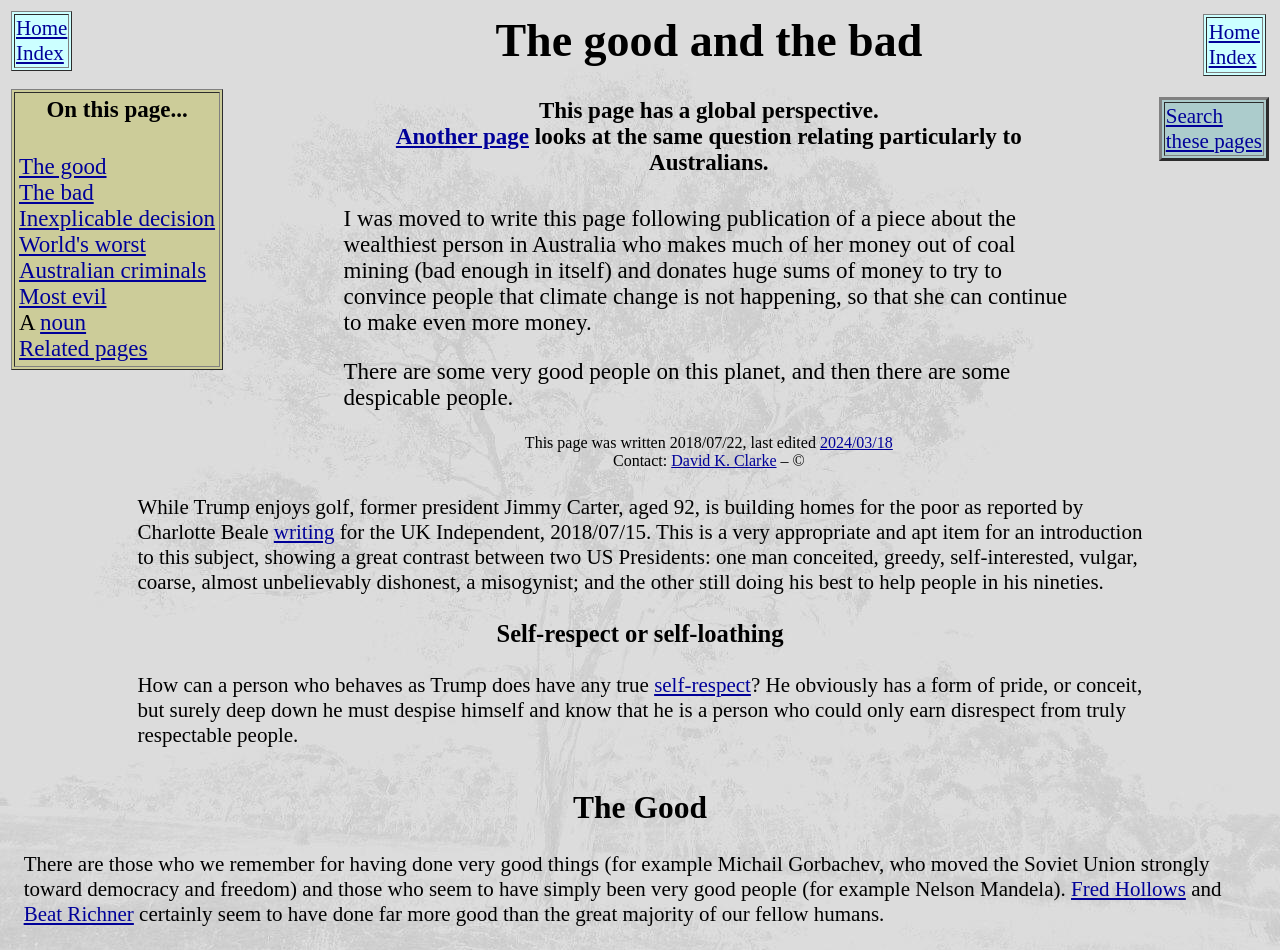Create a full and detailed caption for the entire webpage.

This webpage is about the concept of "good" and "bad" people, with a focus on individuals who have made a positive impact on the world. The page is divided into several sections, each with its own distinct content.

At the top of the page, there is a navigation menu with links to "Home", "Index", and "On this page", which provides an overview of the content. Below this menu, there is a brief introduction to the topic, explaining that it is simplistic to categorize people as simply "good" or "bad".

The main content of the page is divided into two columns. The left column contains a series of links to related pages, including "The good", "The bad", and "Inexplicable decision". There is also a link to "Australian criminals" and "Most evil", which suggests that the page may explore the darker aspects of human nature.

The right column contains the main article, which discusses the contrast between two US Presidents, Jimmy Carter and Donald Trump. The article highlights Carter's selfless acts, such as building homes for the poor, and contrasts this with Trump's behavior, which is described as conceited, greedy, and dishonest.

Below this article, there are several headings, including "Self-respect or self-loathing" and "The Good", which suggest that the page may explore the nature of goodness and respect. There are also links to individuals who are considered "good", such as Fred Hollows and Beat Richner, who have made significant contributions to society.

Overall, the webpage appears to be a thought-provoking exploration of the human condition, encouraging readers to consider what it means to be "good" or "bad".